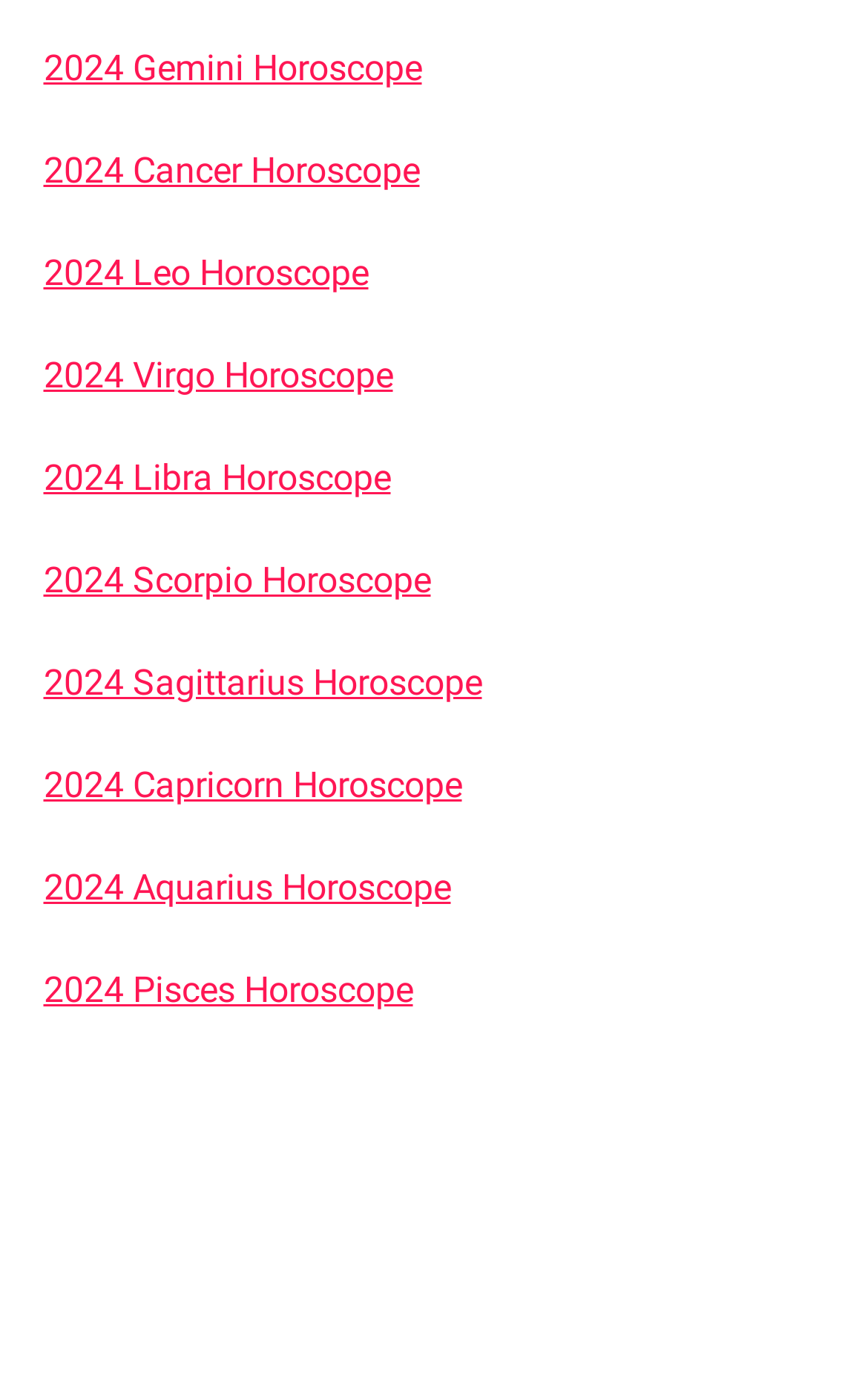Determine the bounding box coordinates for the element that should be clicked to follow this instruction: "view 2024 Libra Horoscope". The coordinates should be given as four float numbers between 0 and 1, in the format [left, top, right, bottom].

[0.05, 0.33, 0.45, 0.361]